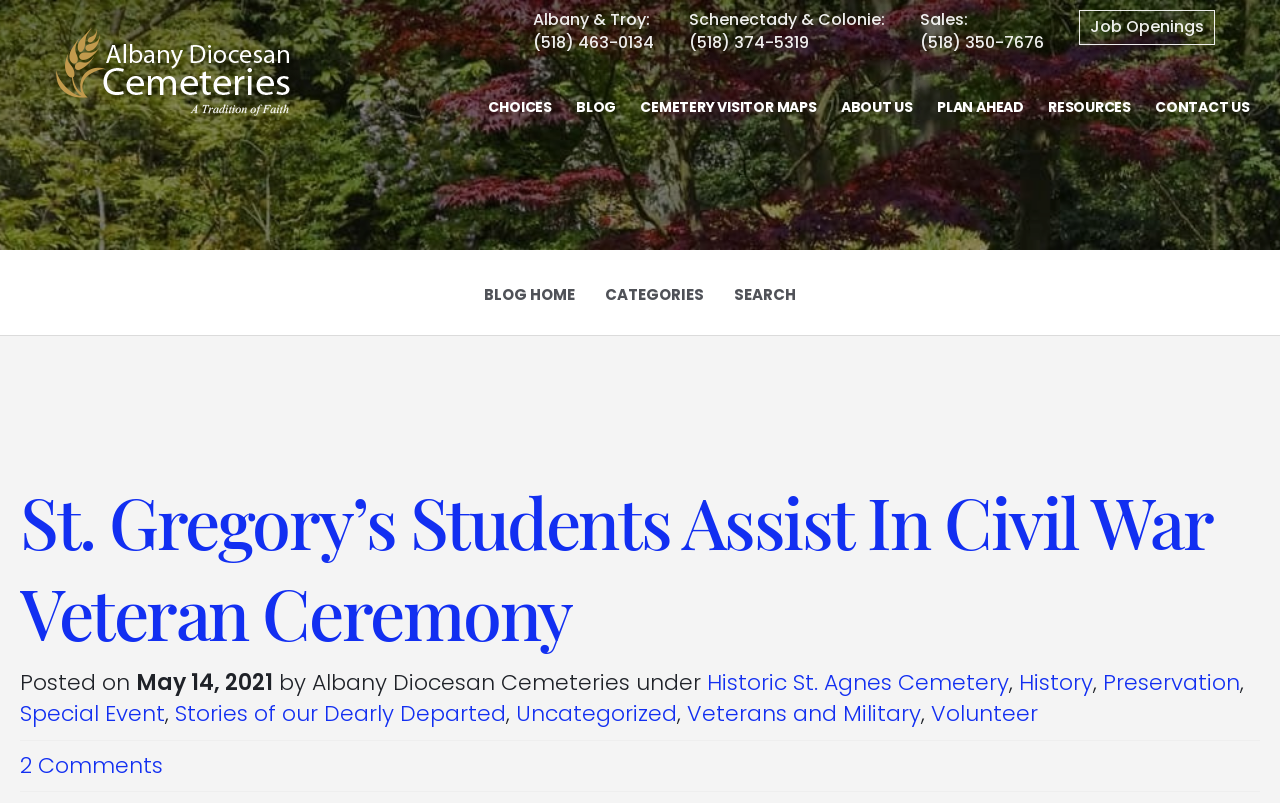Kindly determine the bounding box coordinates for the area that needs to be clicked to execute this instruction: "View Cemetery Visitor Maps".

[0.492, 0.118, 0.646, 0.148]